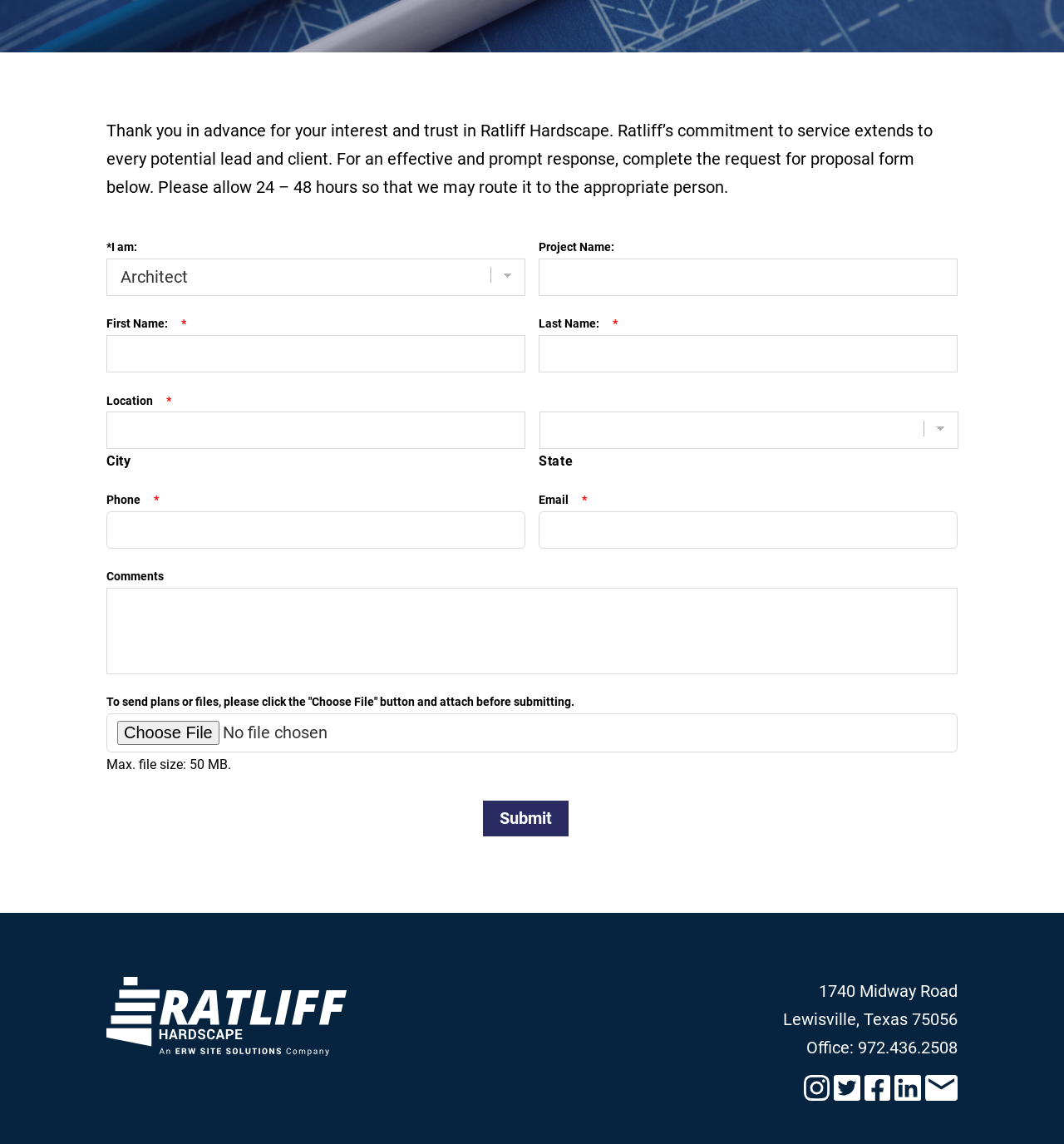Give the bounding box coordinates for the element described as: "name="input_8"".

[0.1, 0.514, 0.9, 0.589]